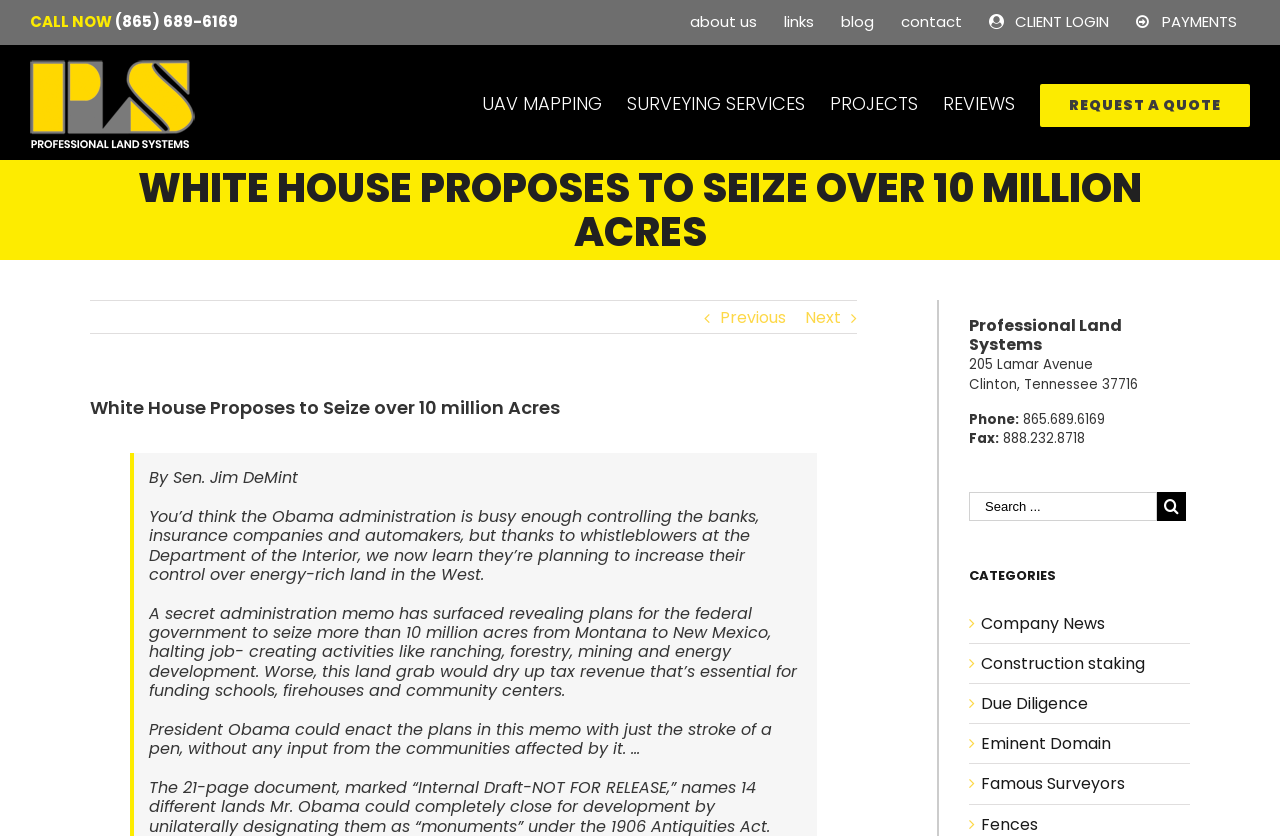Can you give a comprehensive explanation to the question given the content of the image?
What is the address of Professional Land Systems?

I found the address by looking at the contact information section at the bottom of the webpage, where it lists the address as '205 Lamar Avenue, Clinton, Tennessee 37716'.